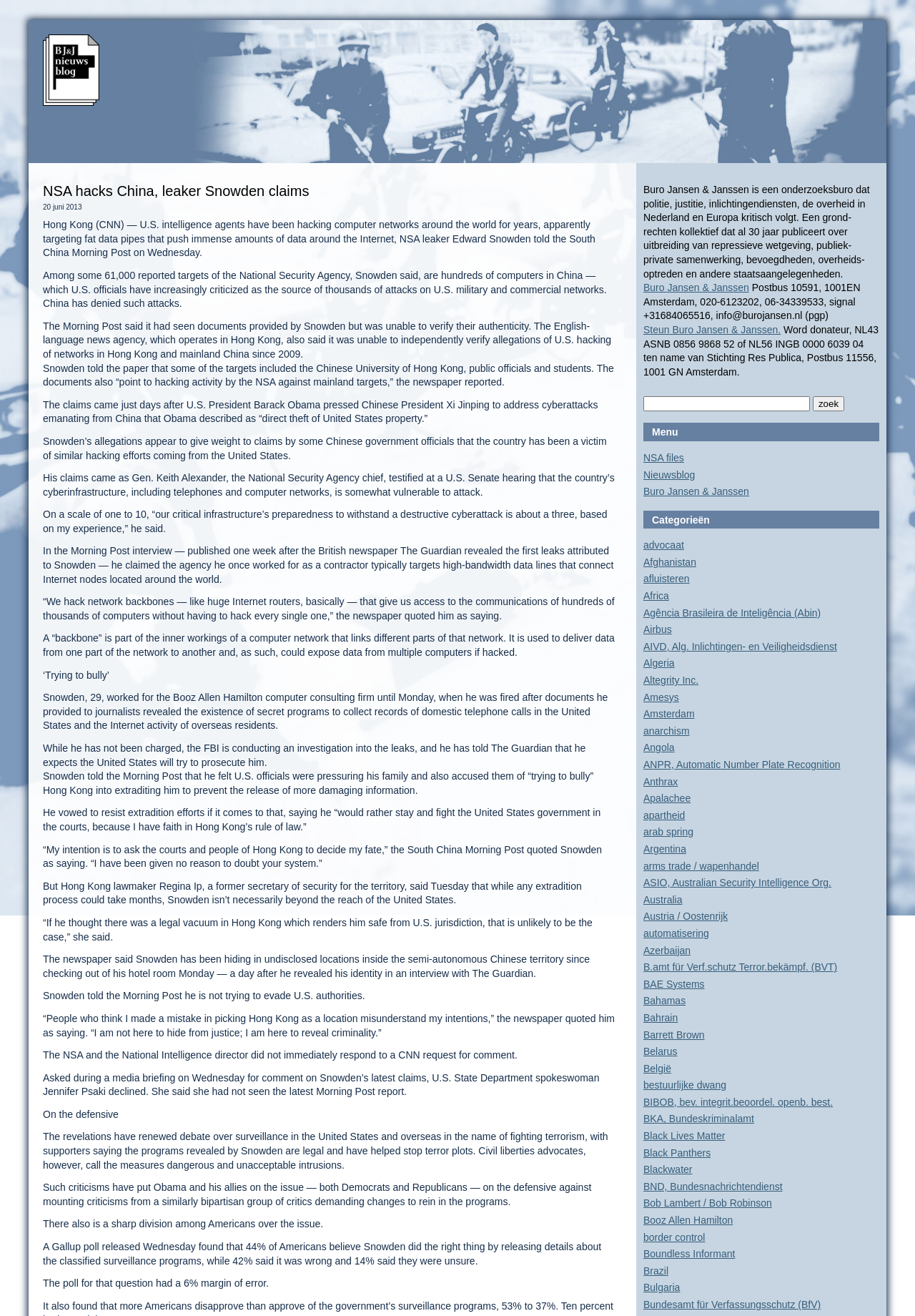What is the topic of the news article?
We need a detailed and meticulous answer to the question.

The news article on the webpage discusses the topic of NSA hacking, specifically the allegations made by Edward Snowden that the NSA has been hacking computer networks in China and other countries.